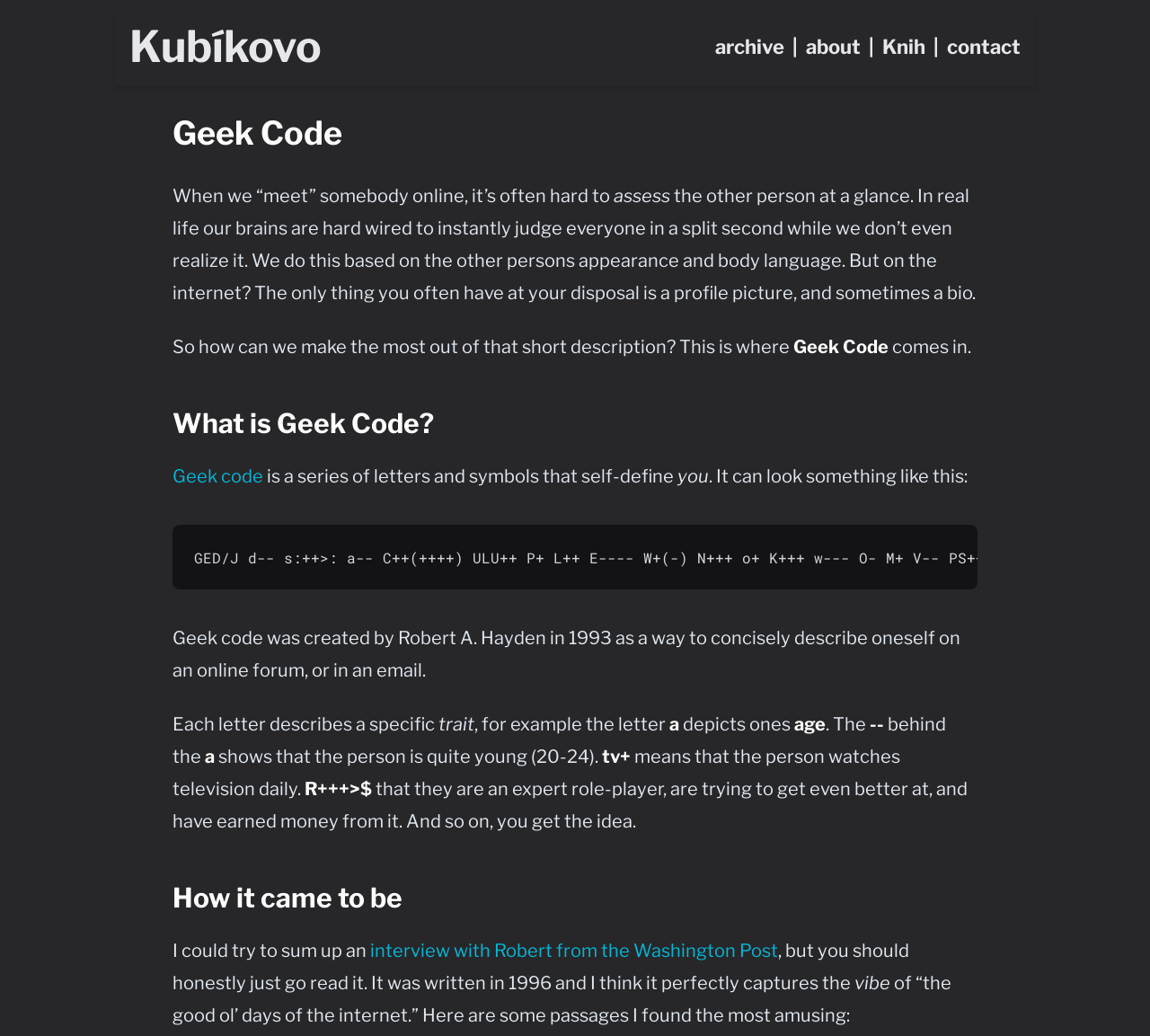Given the element description, predict the bounding box coordinates in the format (top-left x, top-left y, bottom-right x, bottom-right y), using floating point numbers between 0 and 1: about

[0.701, 0.031, 0.748, 0.06]